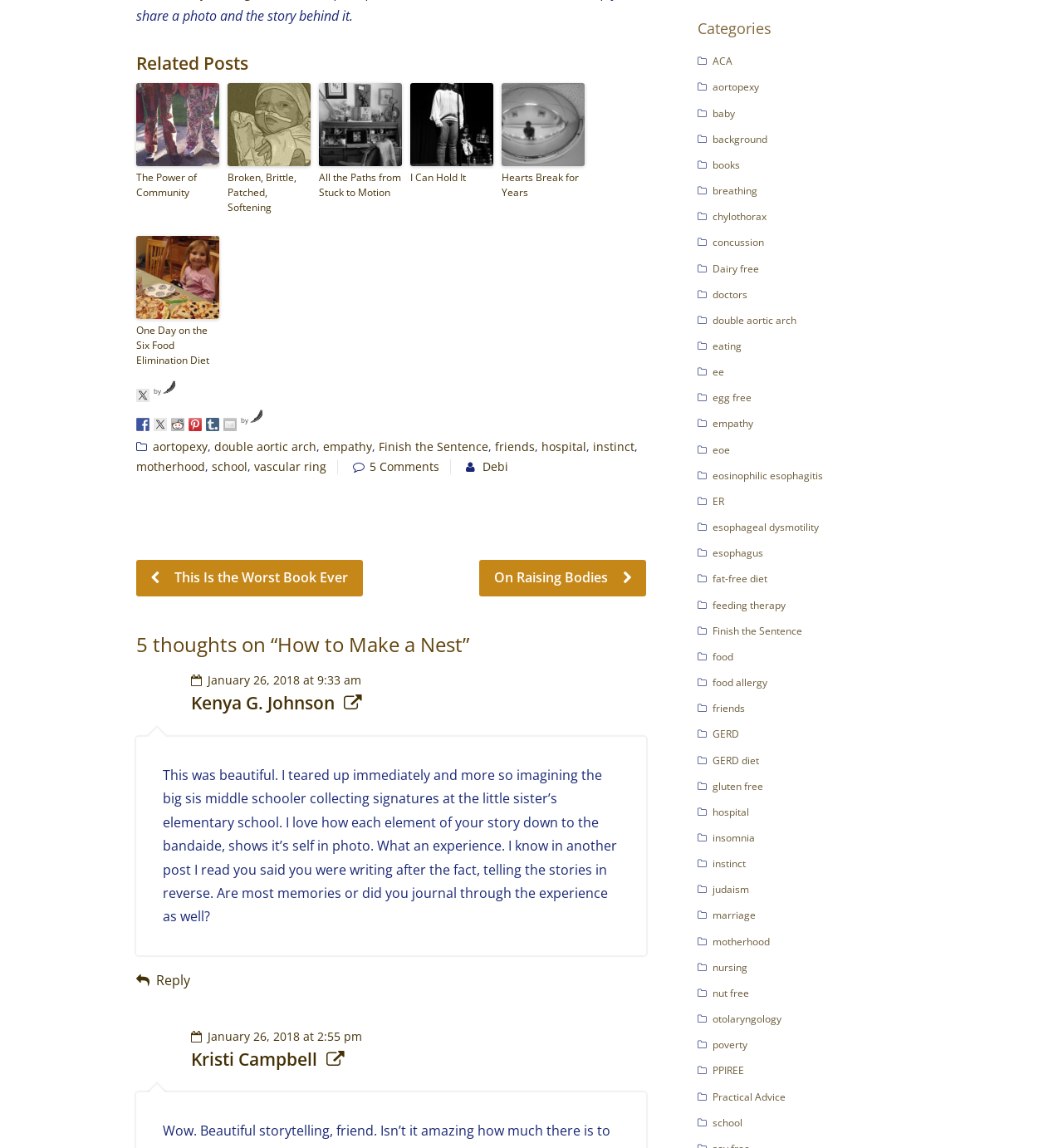Identify the bounding box coordinates of the section that should be clicked to achieve the task described: "Click on the 'ACA' category link".

[0.67, 0.047, 0.689, 0.059]